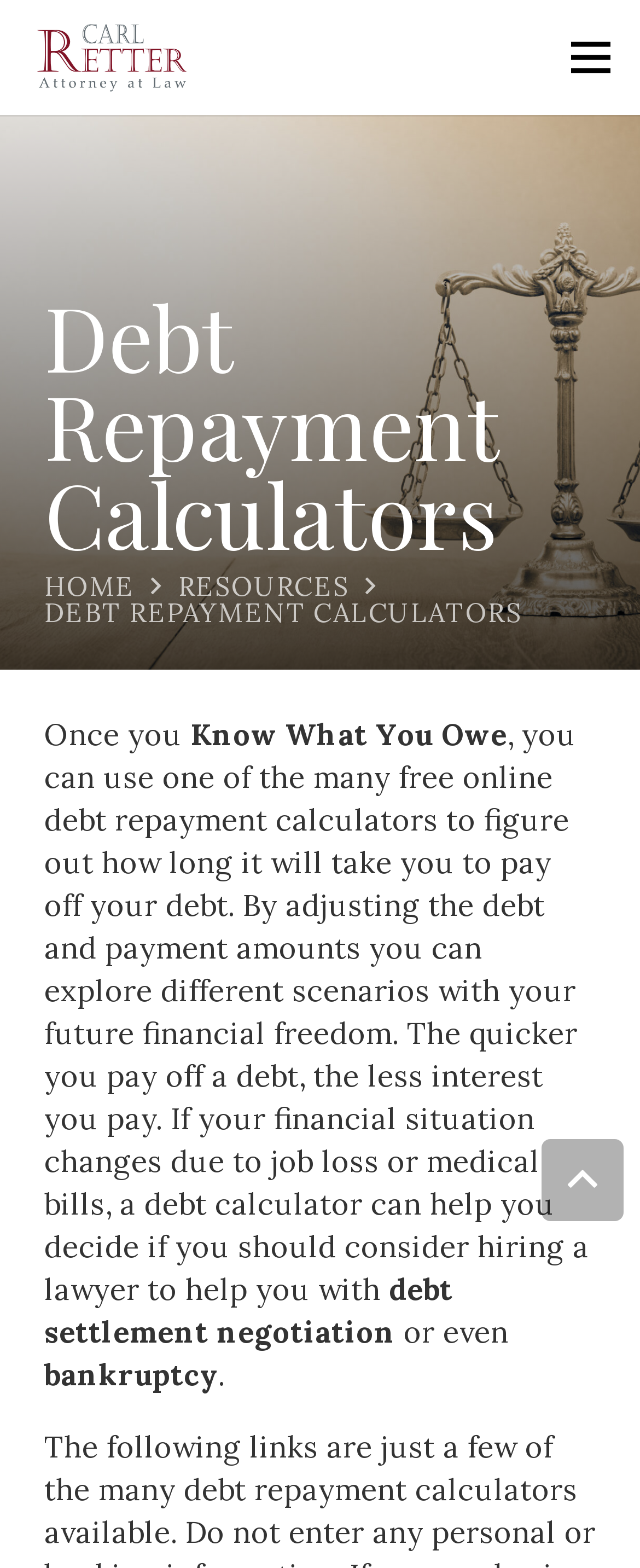Find and extract the text of the primary heading on the webpage.

Debt Repayment Calculators